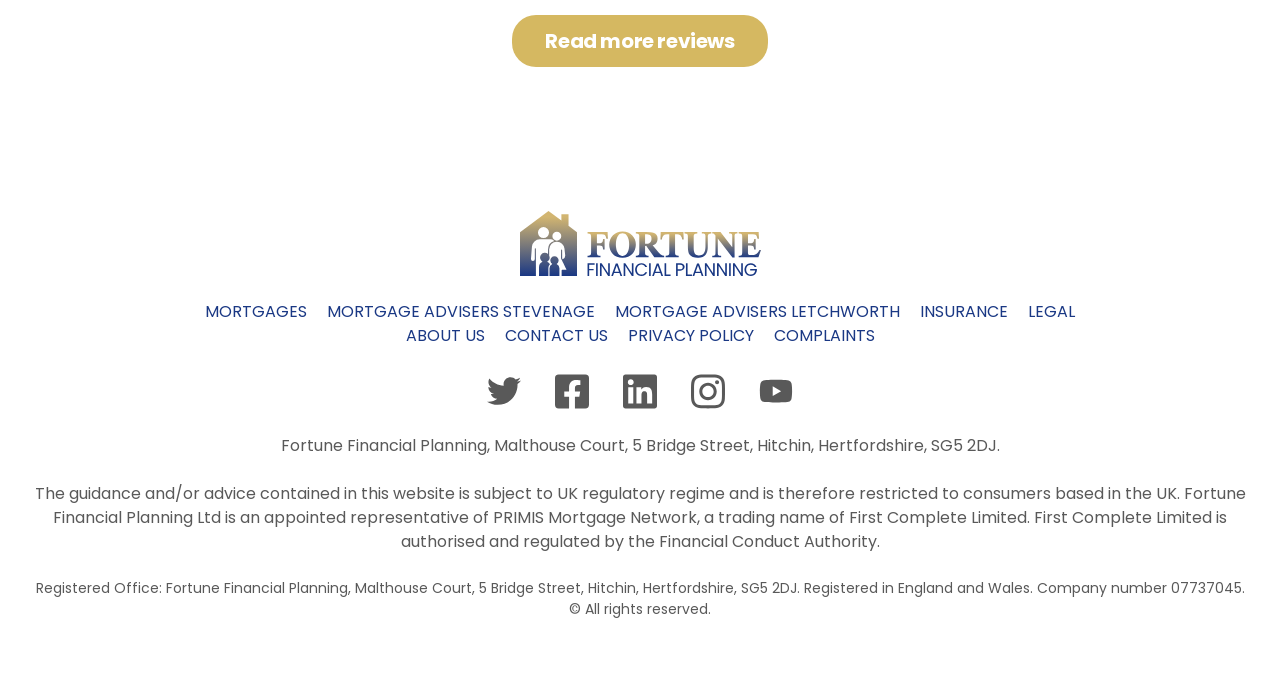What is the purpose of the website?
Refer to the screenshot and respond with a concise word or phrase.

Financial planning and services